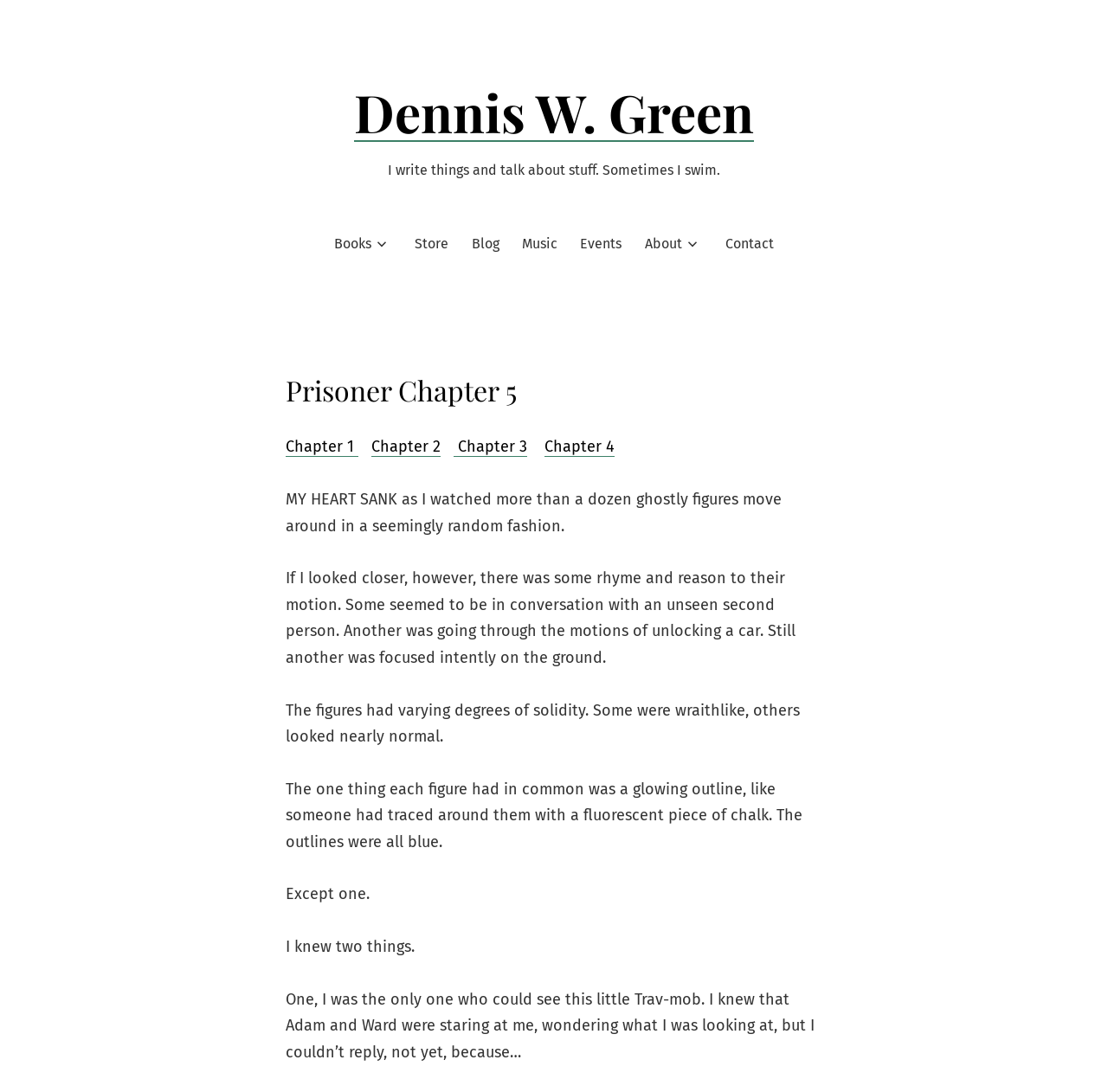Extract the top-level heading from the webpage and provide its text.

Prisoner Chapter 5